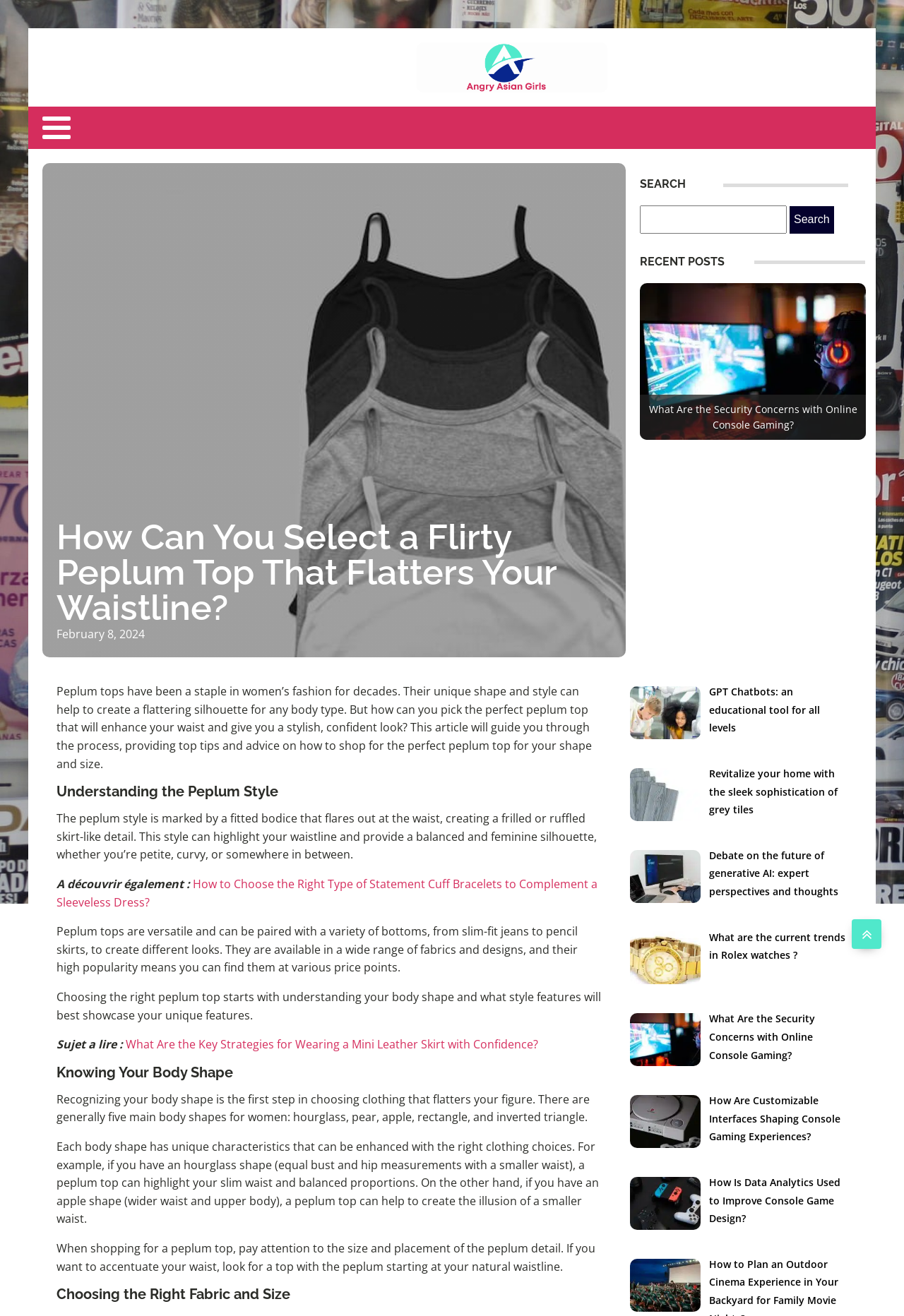Based on the visual content of the image, answer the question thoroughly: How many body shapes are mentioned in the article?

The article mentions that there are generally five main body shapes for women: hourglass, pear, apple, rectangle, and inverted triangle. This information can be found in the section 'Knowing Your Body Shape'.